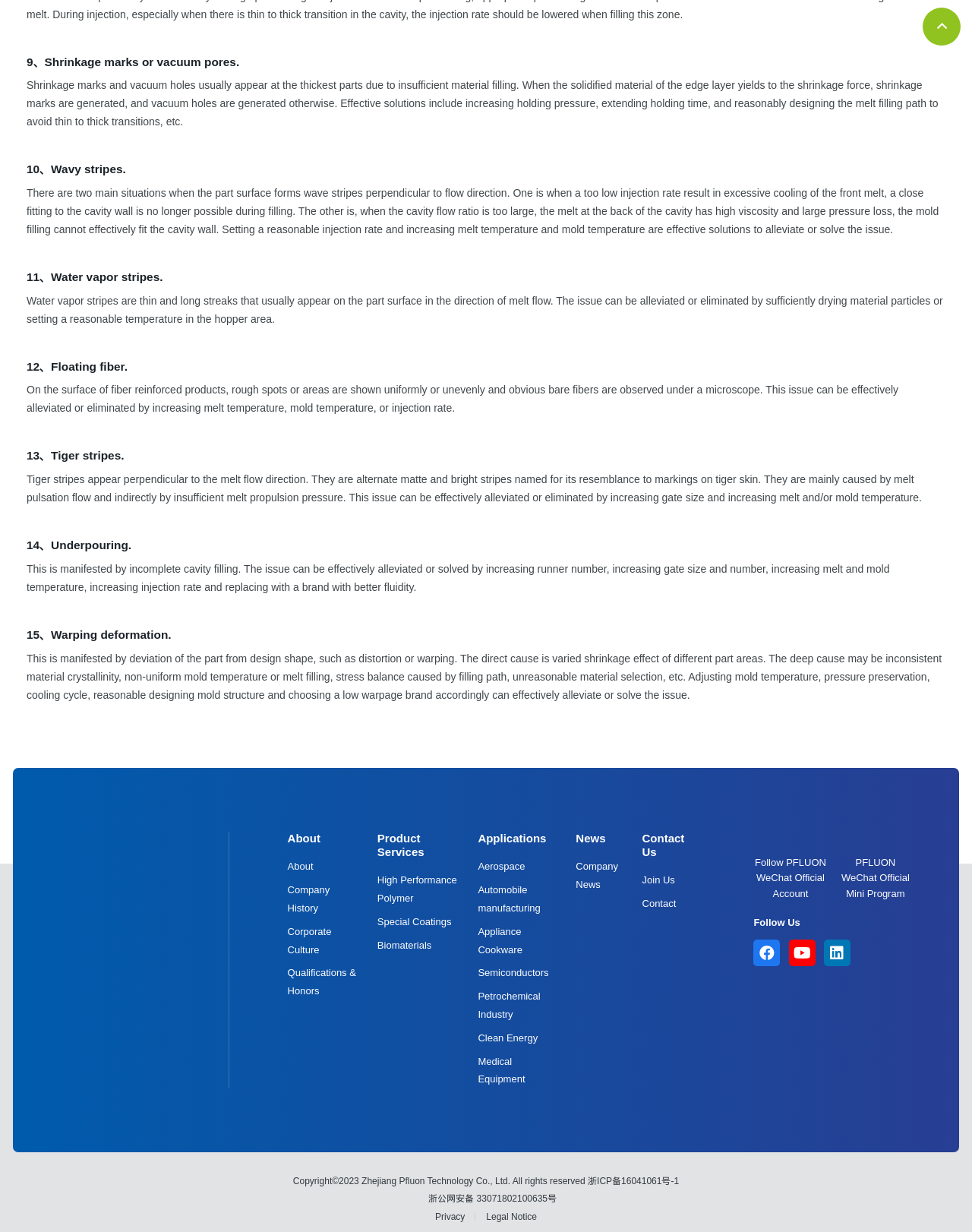What is the purpose of the 'About' section?
Your answer should be a single word or phrase derived from the screenshot.

To introduce the company